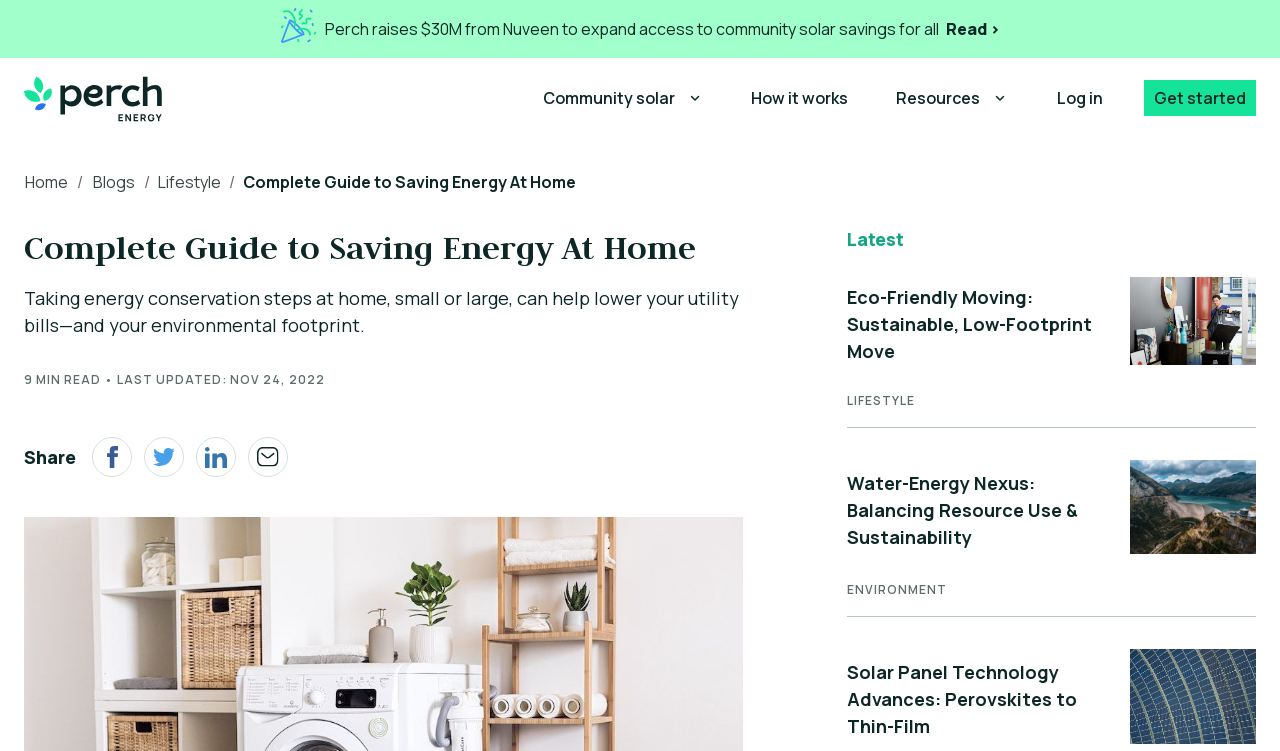What is the name of the company mentioned on the webpage?
Refer to the image and respond with a one-word or short-phrase answer.

Perch Energy